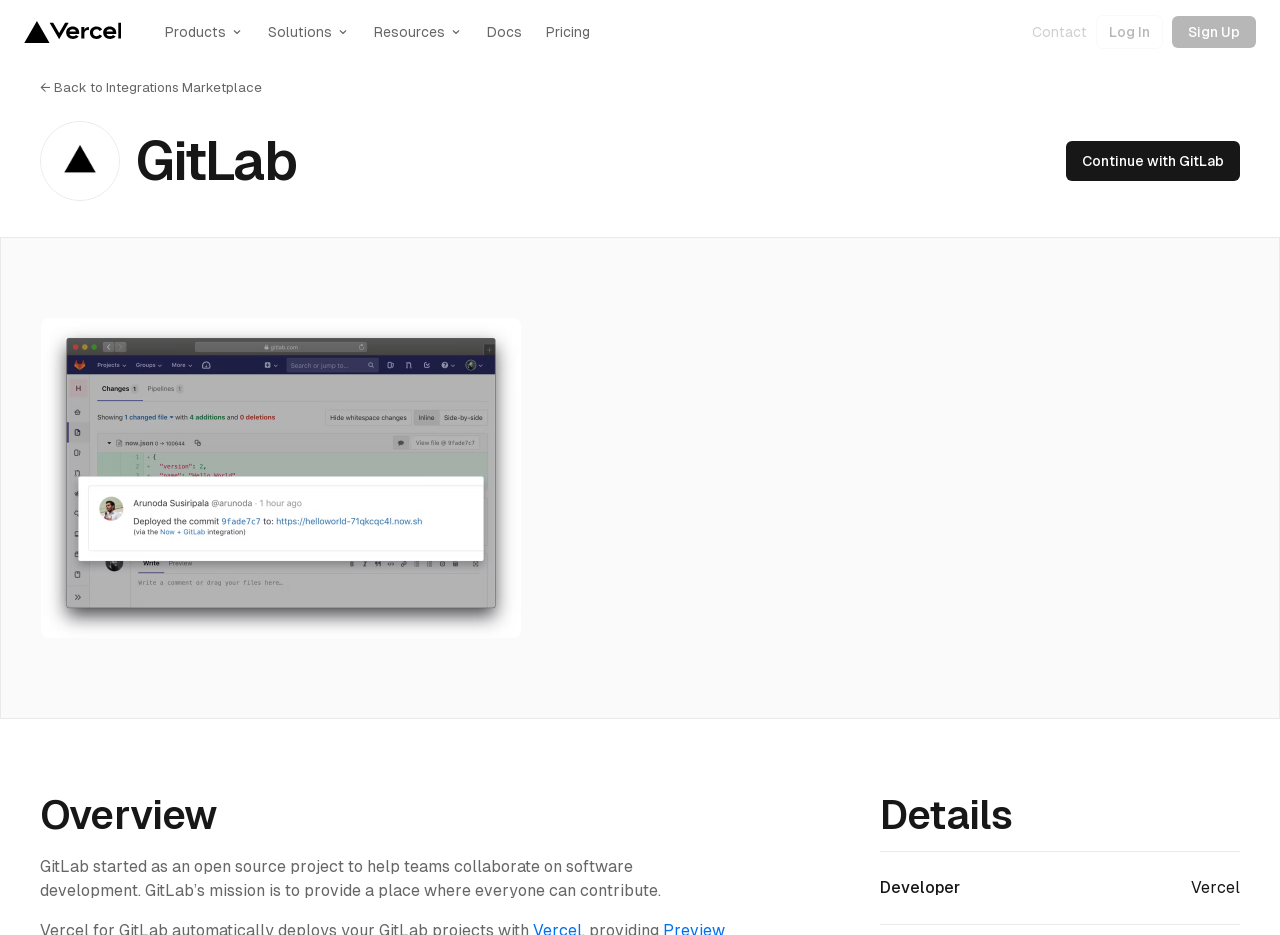What is the purpose of GitLab?
Based on the image, give a one-word or short phrase answer.

Collaborate on software development